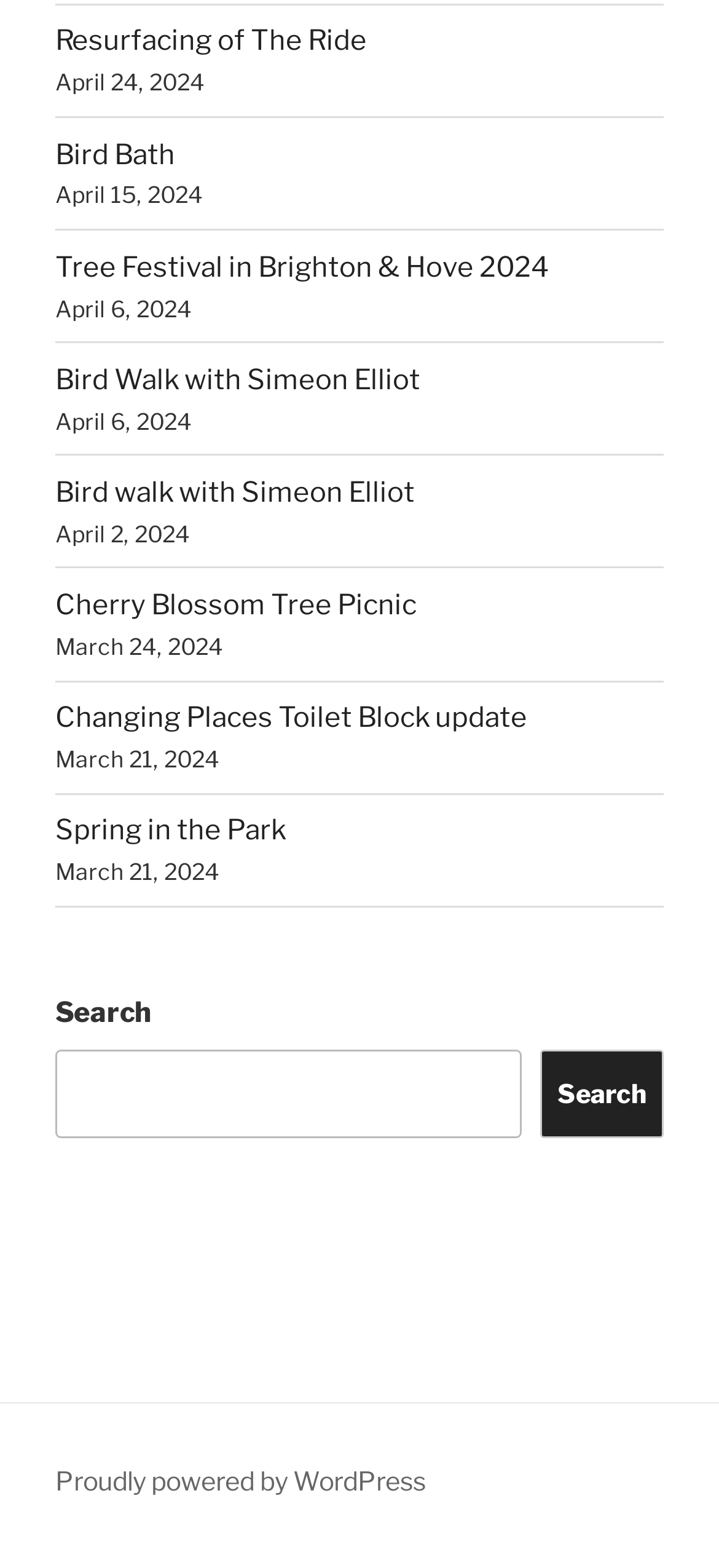Please locate the bounding box coordinates of the element that should be clicked to achieve the given instruction: "Read about Resurfacing of The Ride".

[0.077, 0.016, 0.51, 0.037]